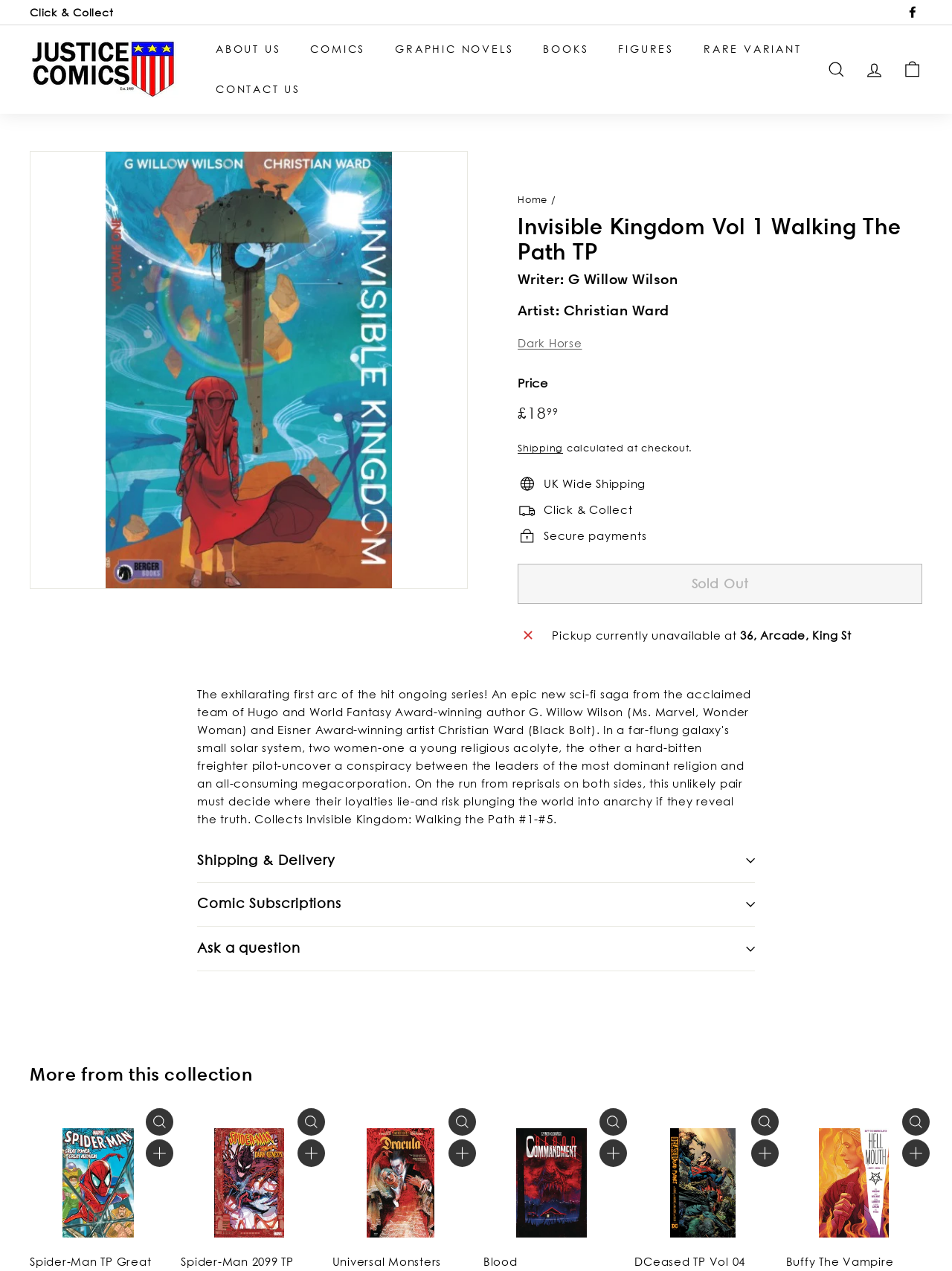Determine the bounding box coordinates for the area that should be clicked to carry out the following instruction: "Ask a question about the product".

[0.207, 0.729, 0.793, 0.764]